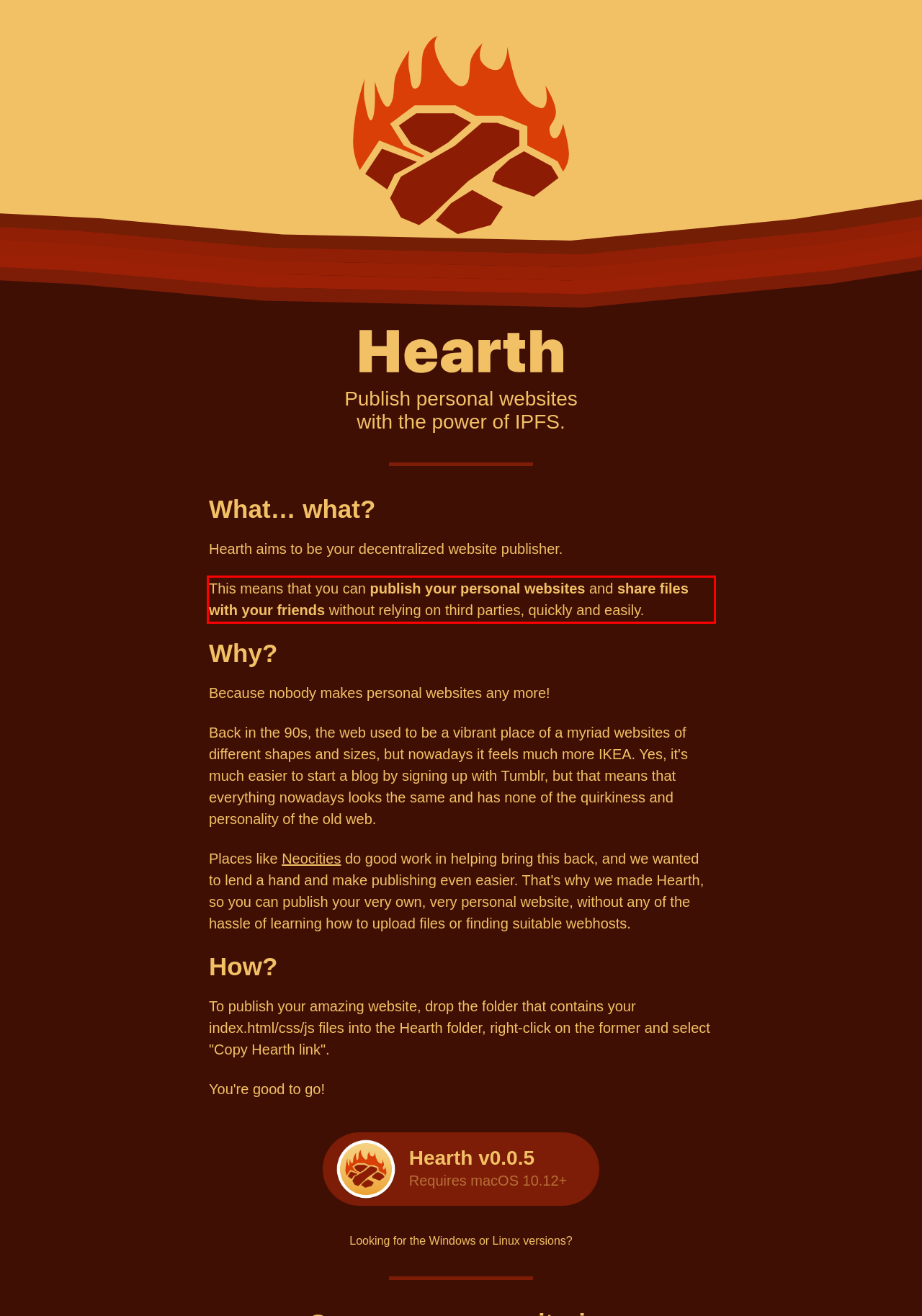Examine the webpage screenshot and use OCR to recognize and output the text within the red bounding box.

This means that you can publish your personal websites and share files with your friends without relying on third parties, quickly and easily.